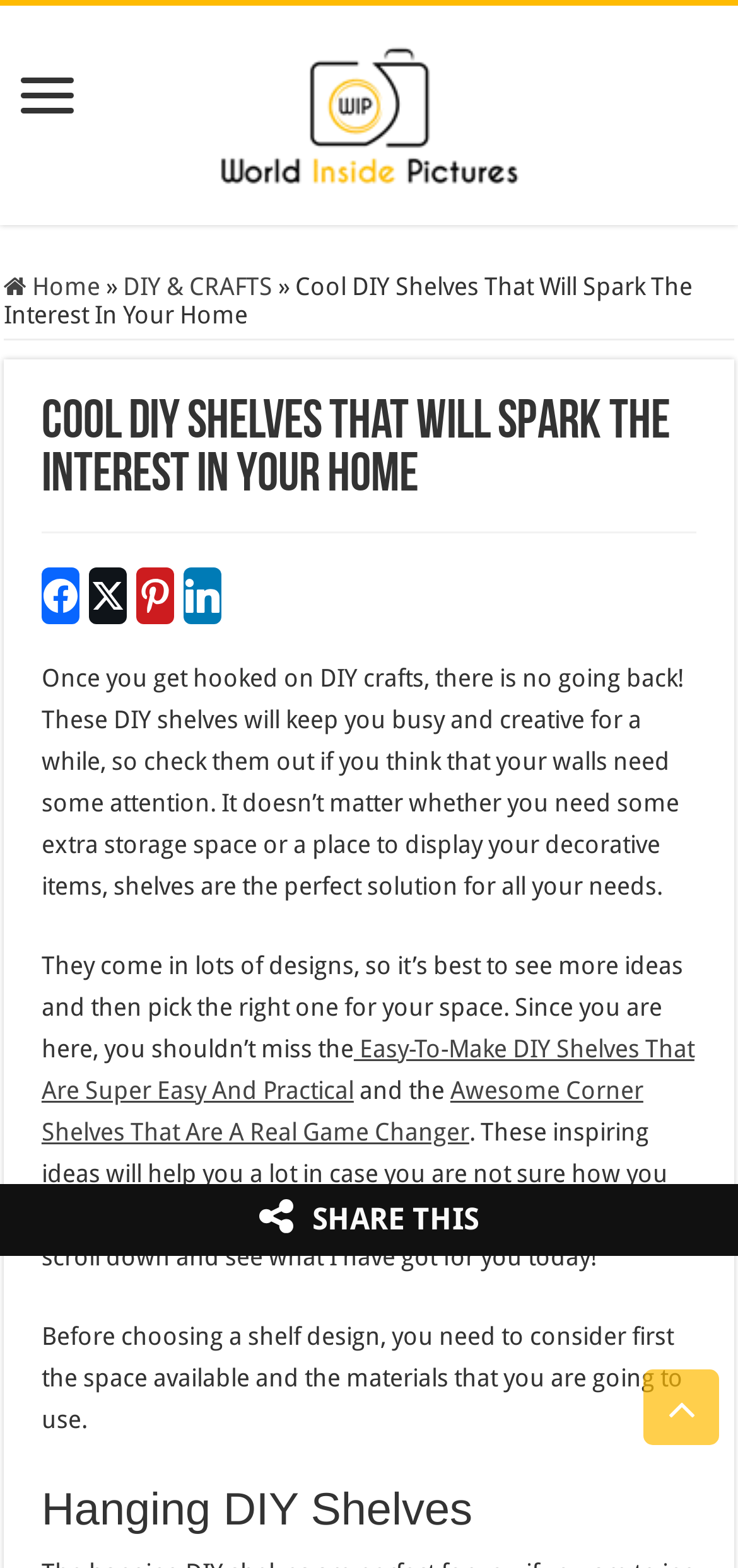What is the main topic of this webpage?
Using the visual information from the image, give a one-word or short-phrase answer.

DIY Shelves